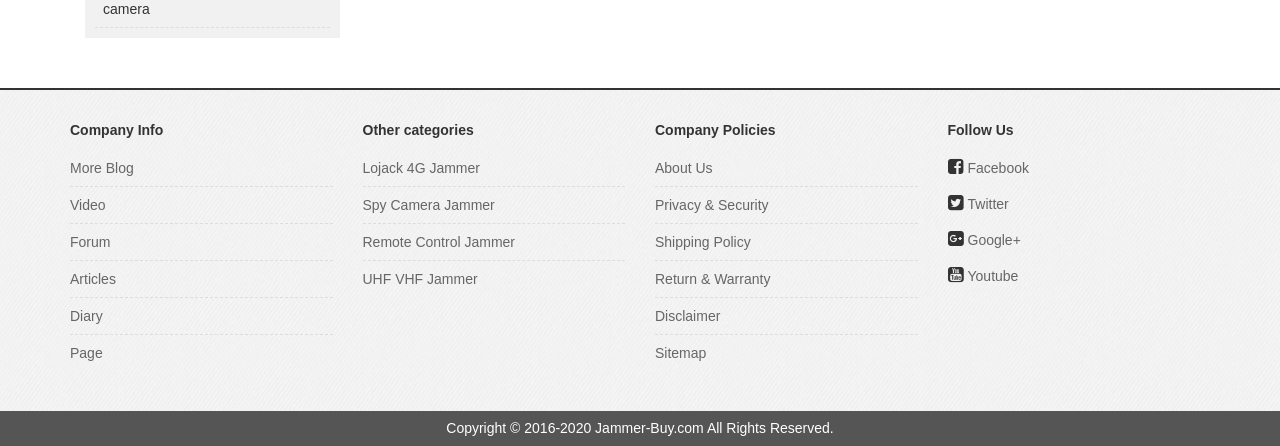Determine the bounding box coordinates of the clickable region to execute the instruction: "Follow on Facebook". The coordinates should be four float numbers between 0 and 1, denoted as [left, top, right, bottom].

[0.74, 0.337, 0.945, 0.417]